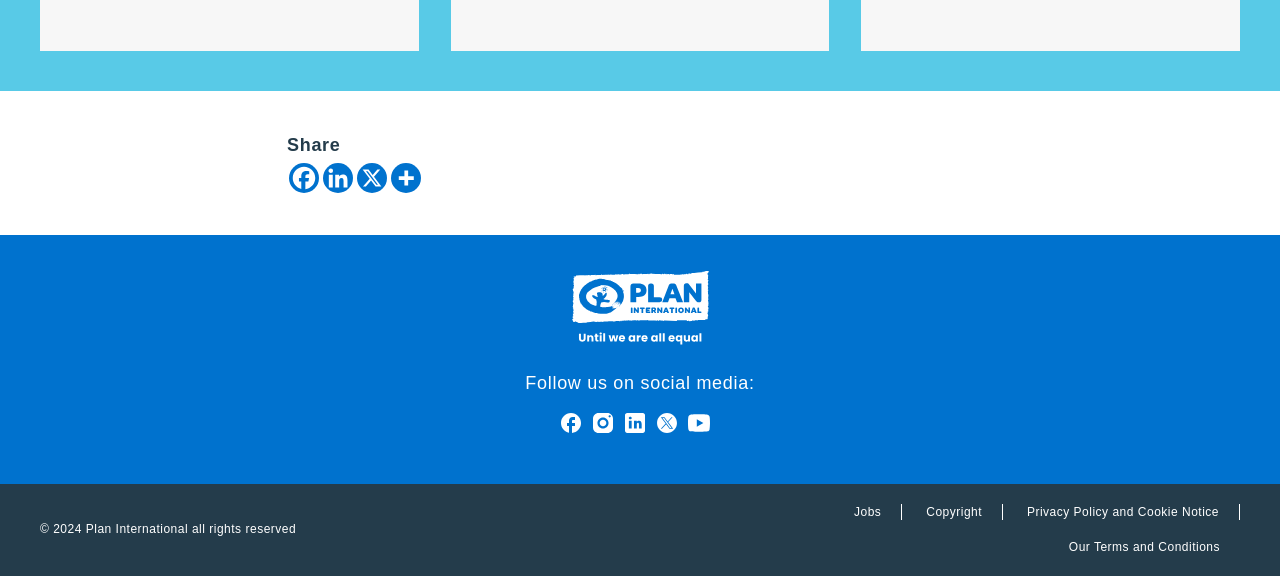Pinpoint the bounding box coordinates of the element that must be clicked to accomplish the following instruction: "Share on Facebook". The coordinates should be in the format of four float numbers between 0 and 1, i.e., [left, top, right, bottom].

[0.226, 0.283, 0.249, 0.336]